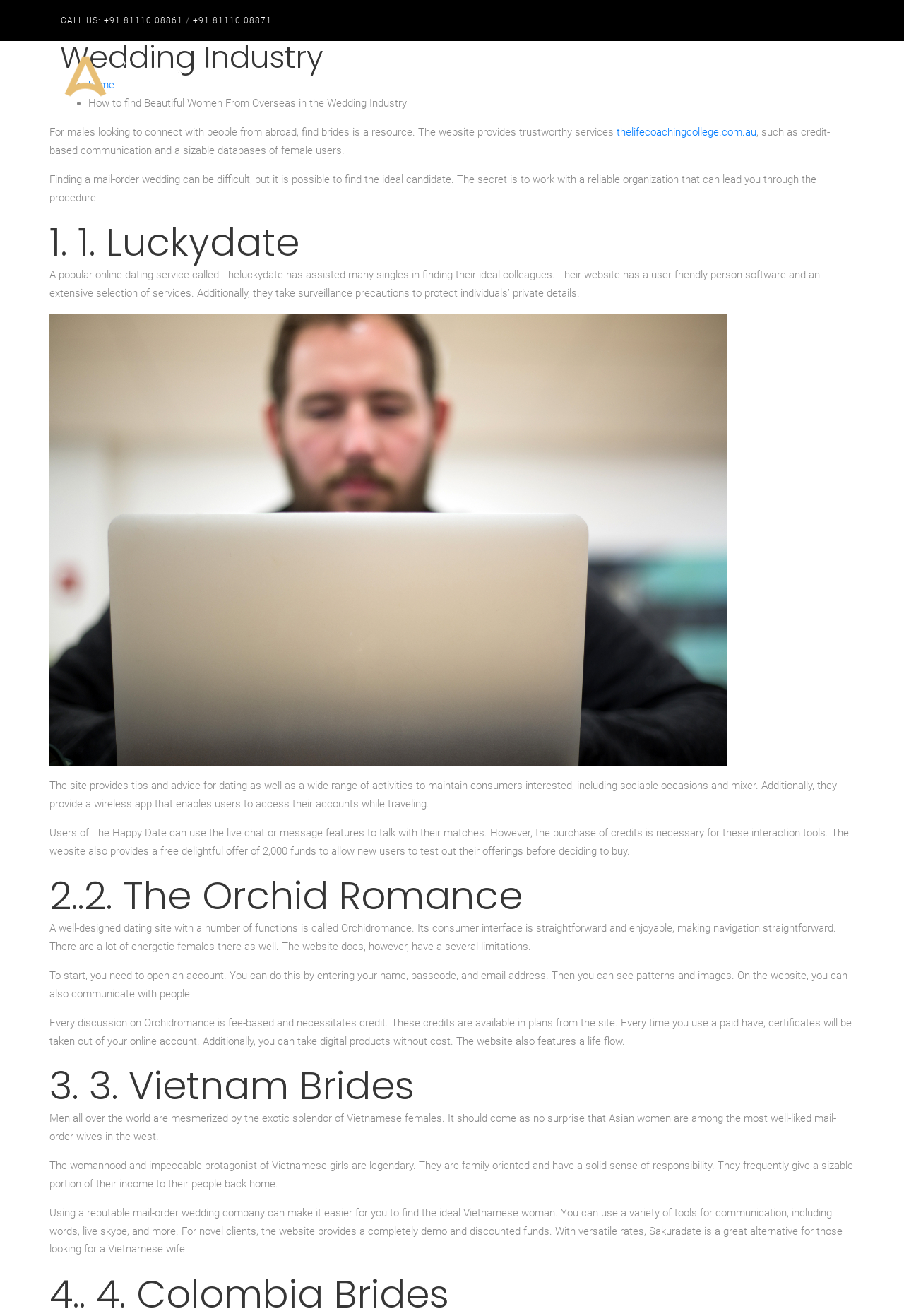Look at the image and give a detailed response to the following question: What is the purpose of this website?

Based on the webpage content, it appears that the website is designed to help men find brides from overseas, particularly in the wedding industry. The website provides resources and services to connect with women from abroad.